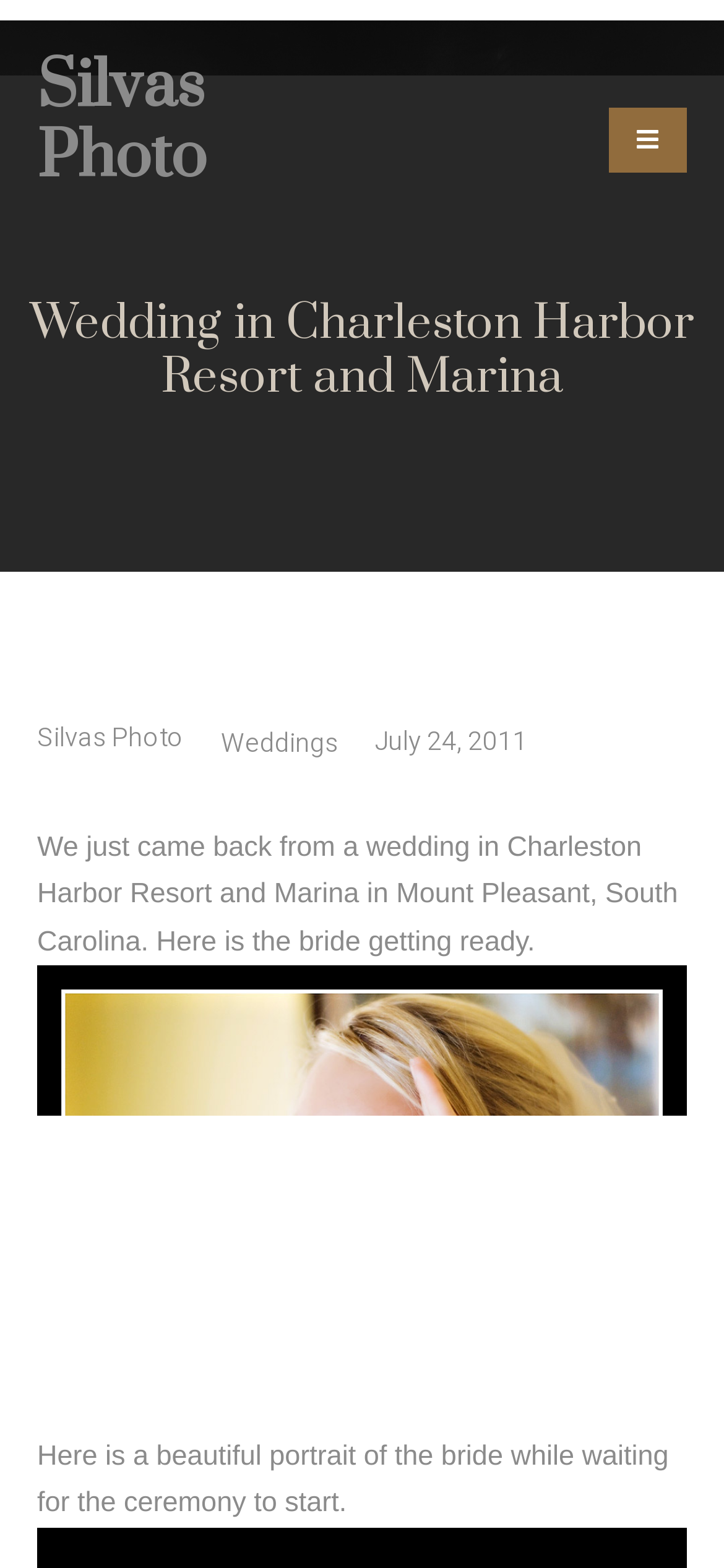Identify and provide the bounding box for the element described by: "www.jaymaxwell.com".

[0.094, 0.893, 0.457, 0.913]